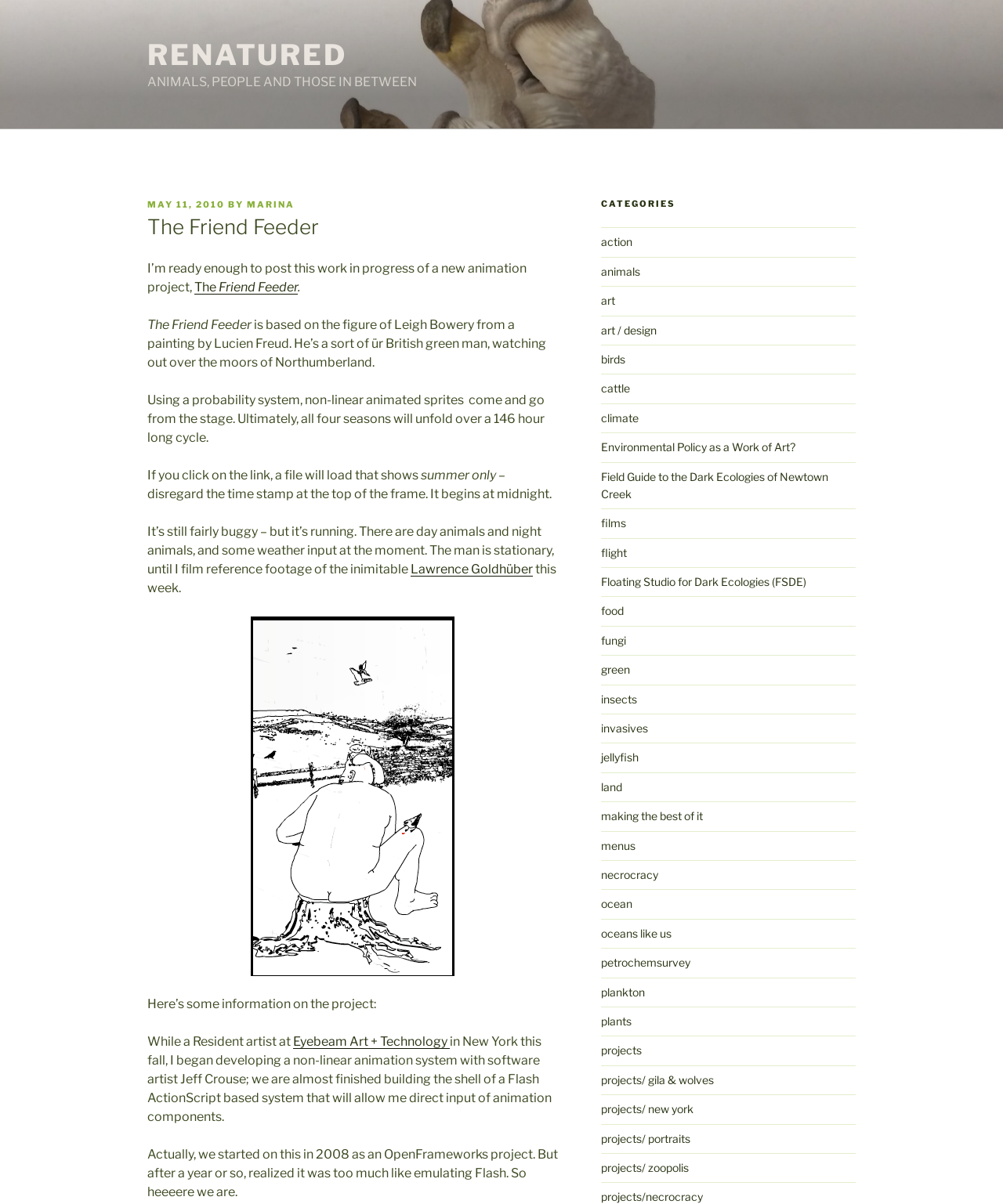What is the location where the author began developing the animation system?
Examine the image and provide an in-depth answer to the question.

I found the location by reading the text that mentions 'While a Resident artist at Eyebeam Art + Technology in New York this fall, I began developing a non-linear animation system...'.